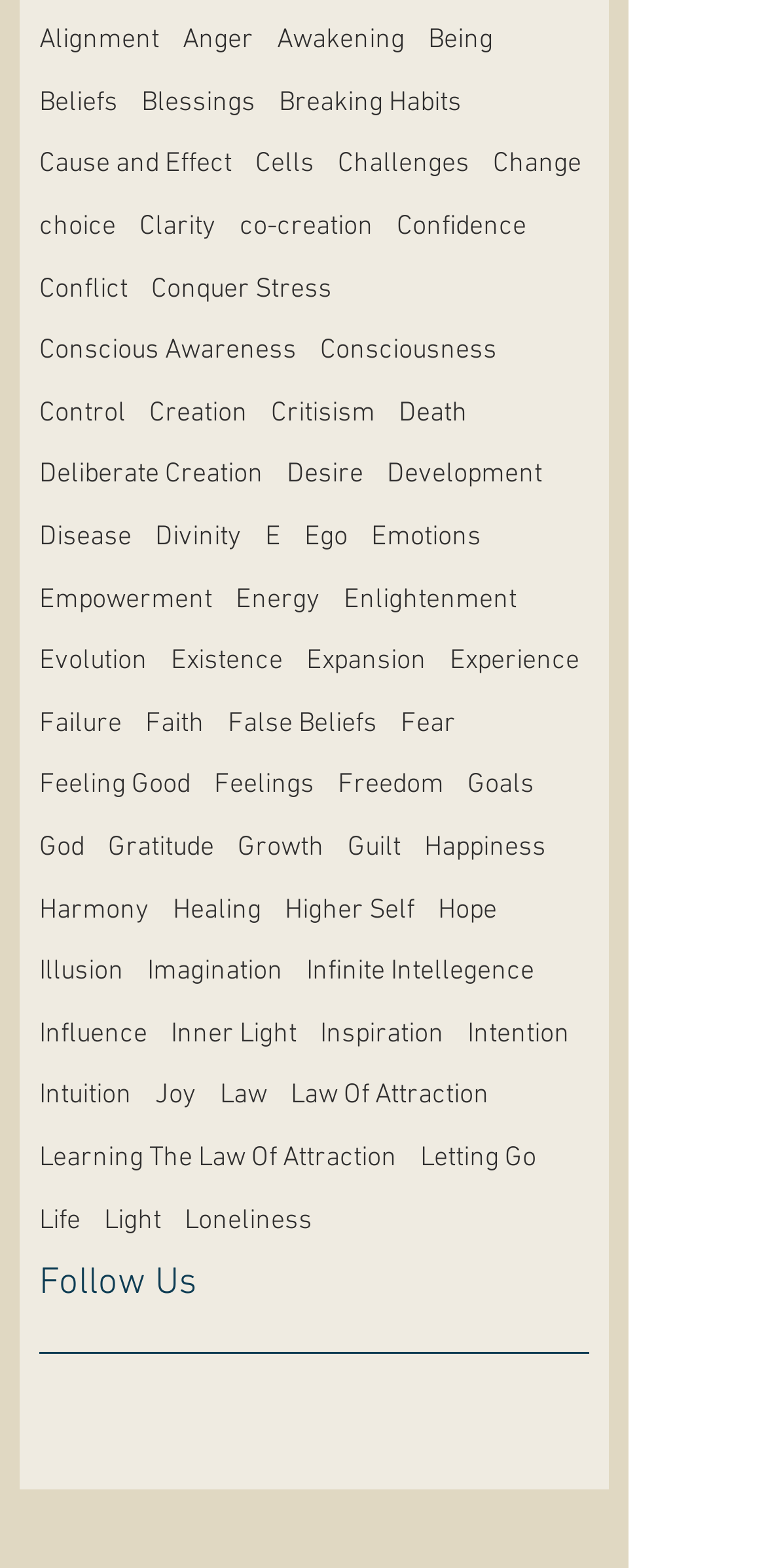Please provide the bounding box coordinates for the UI element as described: "Conquer Stress". The coordinates must be four floats between 0 and 1, represented as [left, top, right, bottom].

[0.197, 0.173, 0.433, 0.197]